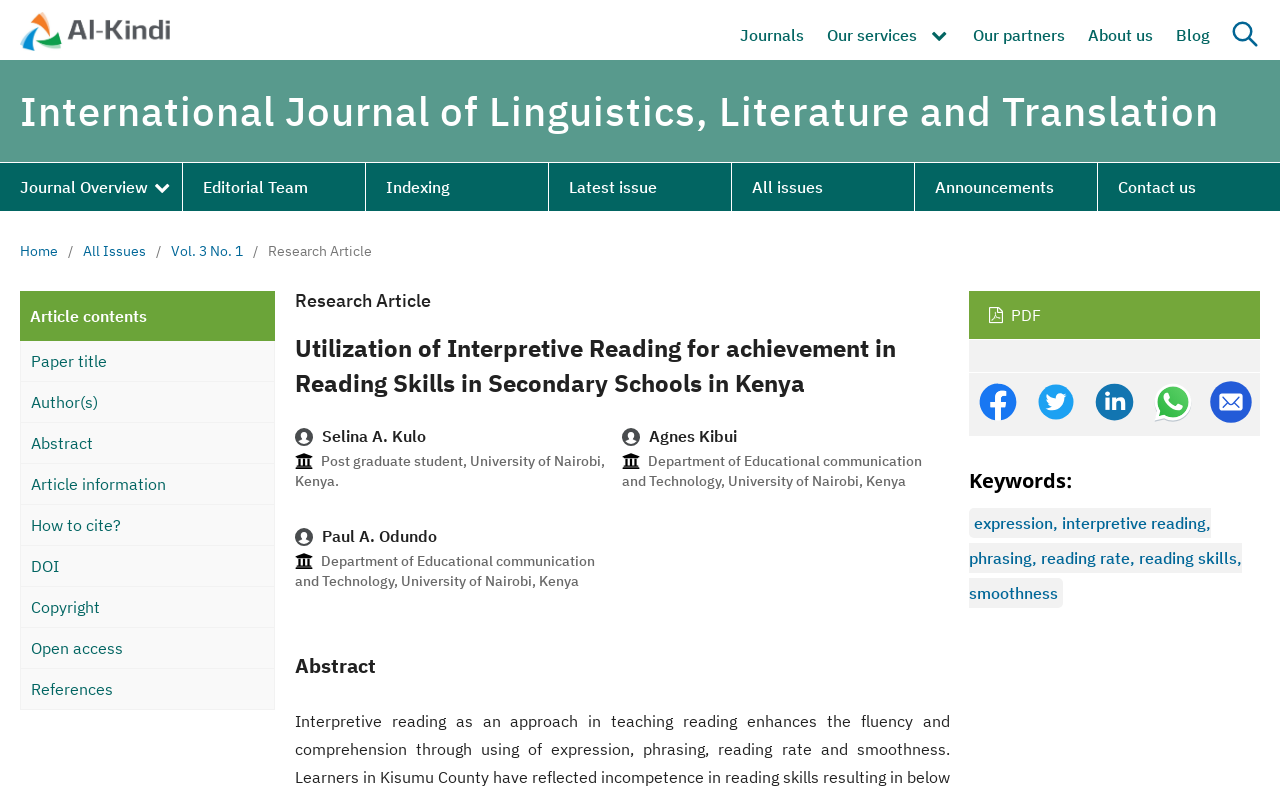What is the name of the journal?
From the image, respond with a single word or phrase.

International Journal of Linguistics, Literature and Translation